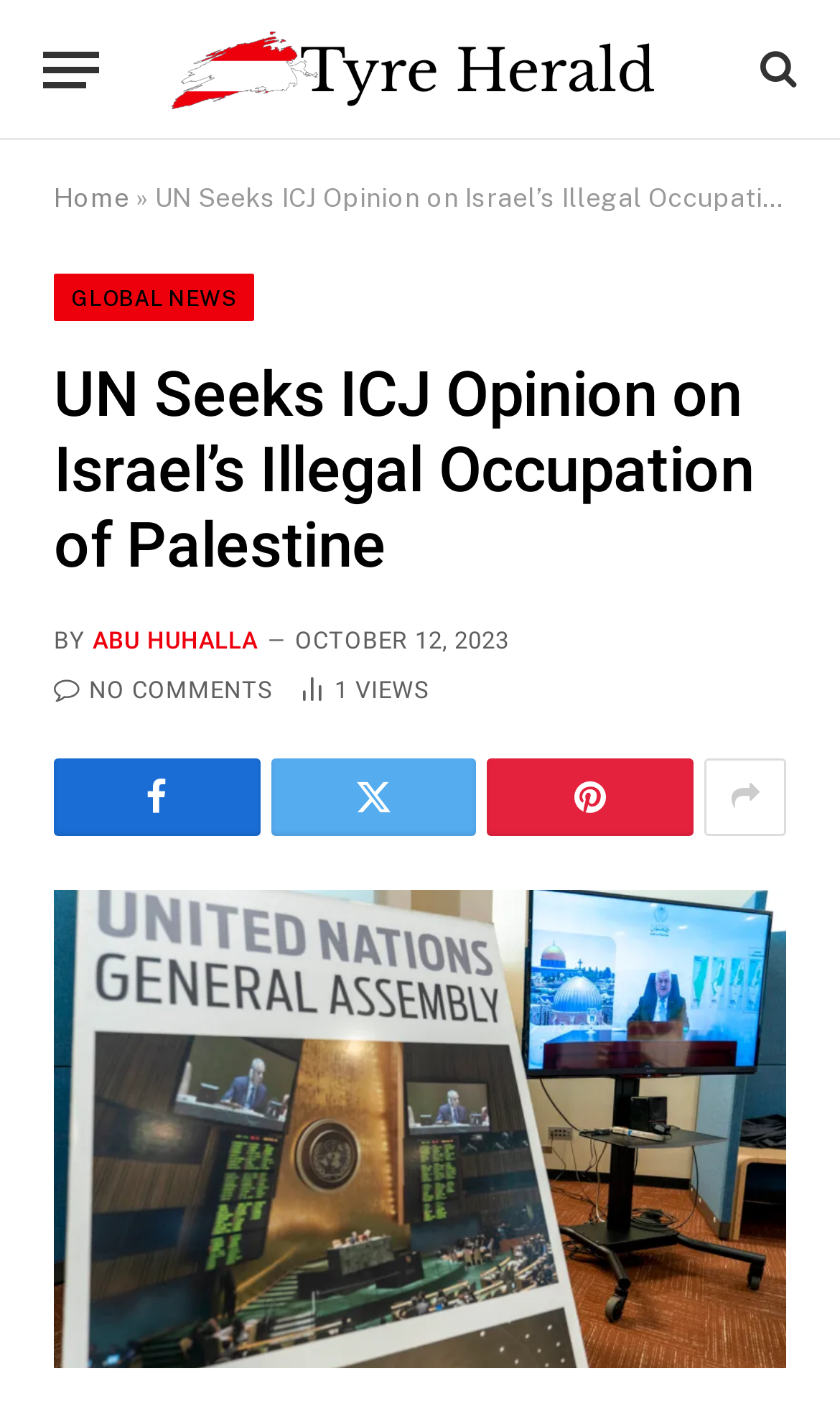Can you provide the bounding box coordinates for the element that should be clicked to implement the instruction: "Click the menu button"?

[0.051, 0.015, 0.118, 0.083]